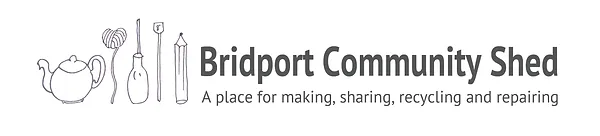Please provide a short answer using a single word or phrase for the question:
What type of objects are depicted in the line drawings?

Tools and objects